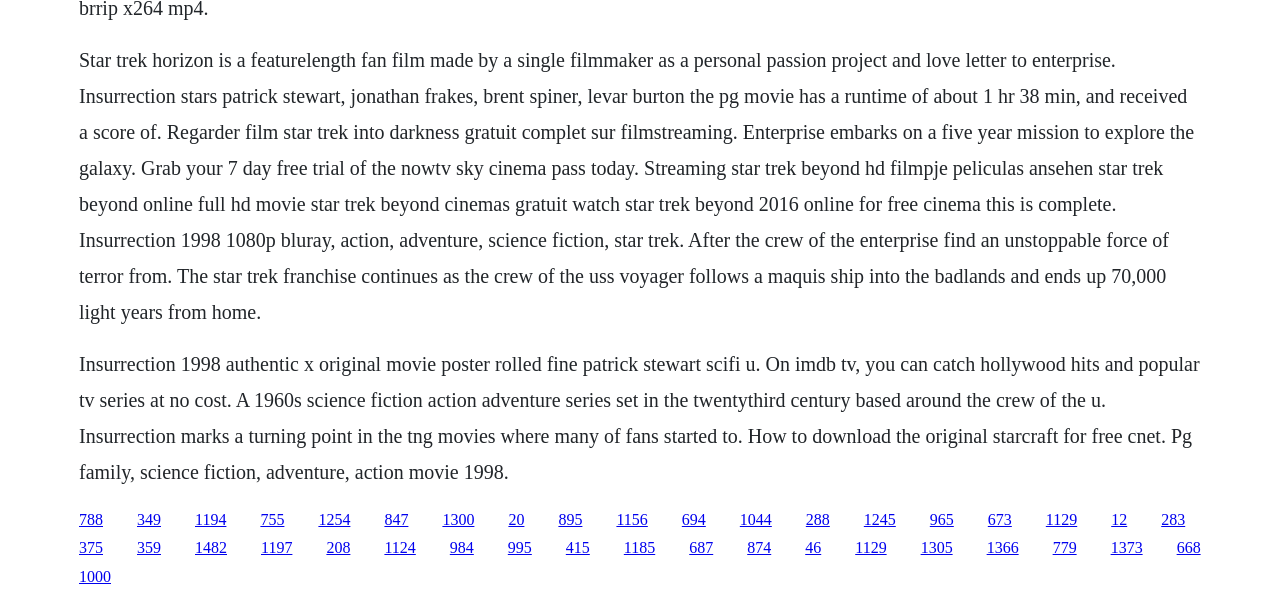Determine the bounding box coordinates for the area you should click to complete the following instruction: "Click the link to watch Star Trek Beyond".

[0.203, 0.851, 0.222, 0.879]